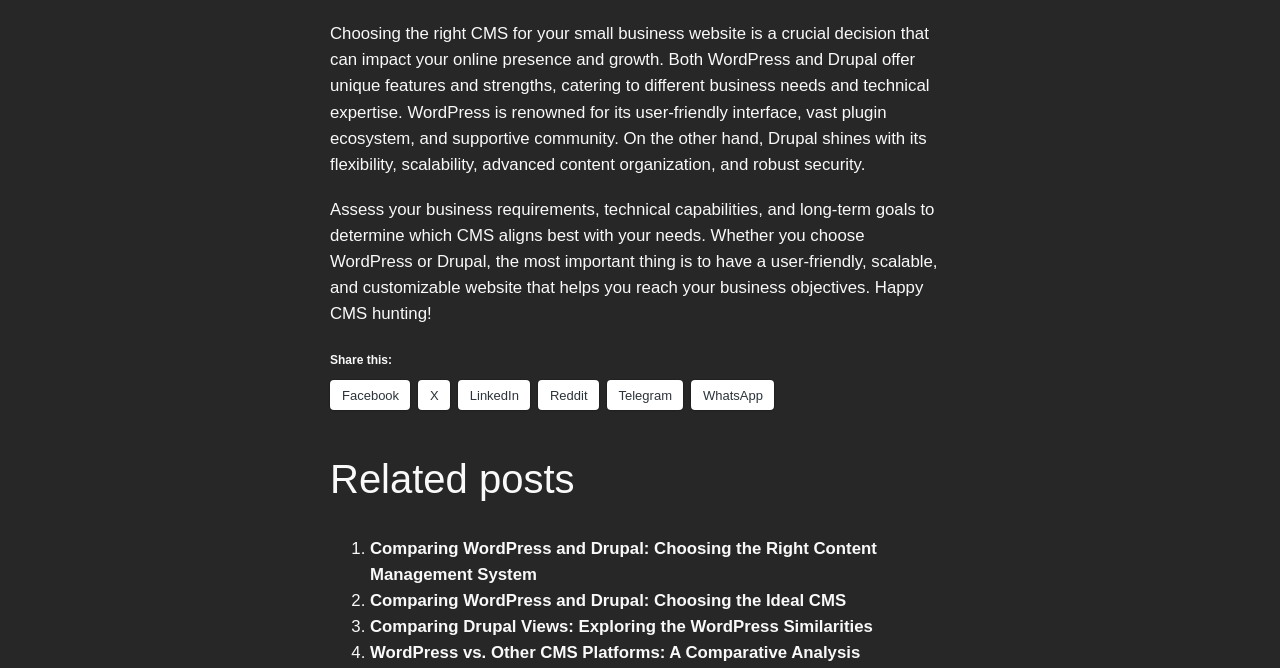Please mark the bounding box coordinates of the area that should be clicked to carry out the instruction: "Read related post 'Comparing WordPress and Drupal: Choosing the Right Content Management System'".

[0.289, 0.807, 0.685, 0.874]